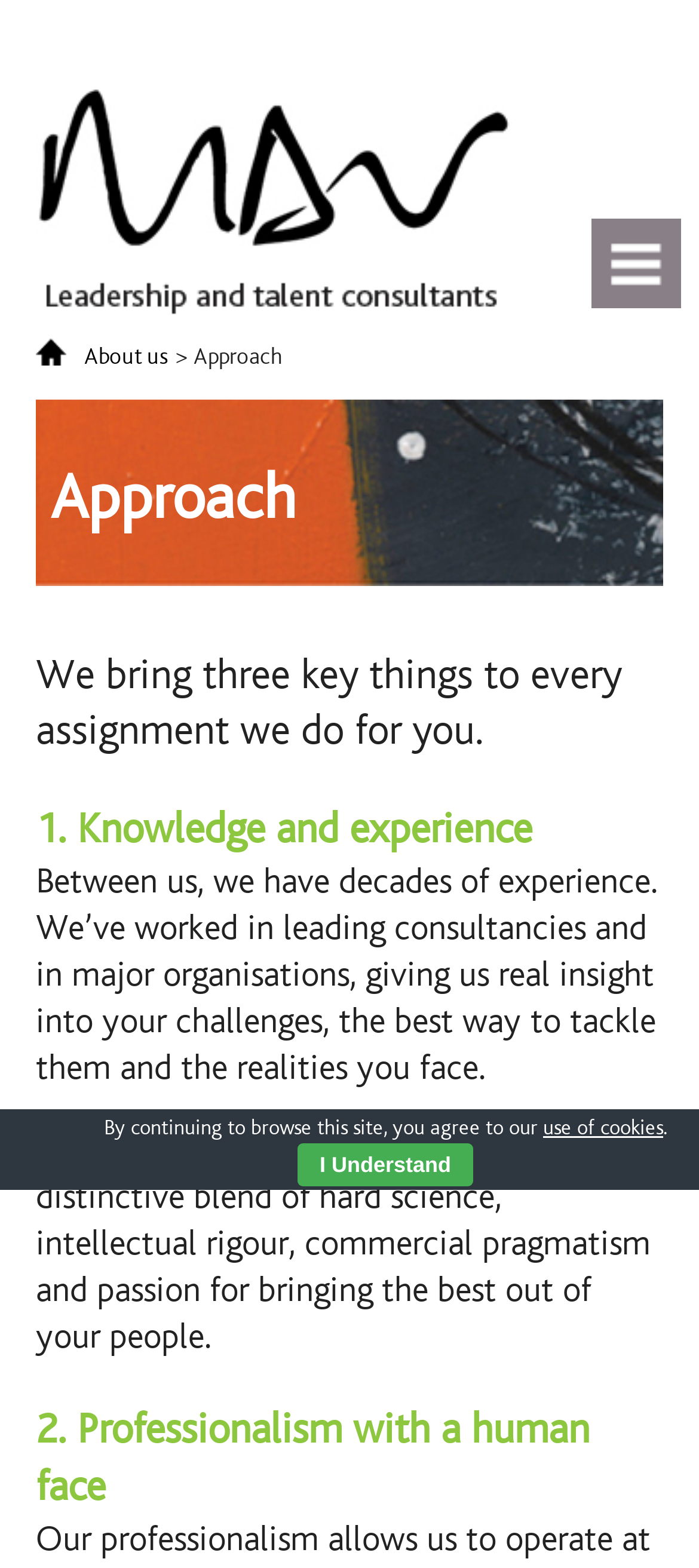Using the description: "Guide for Authors", identify the bounding box of the corresponding UI element in the screenshot.

None